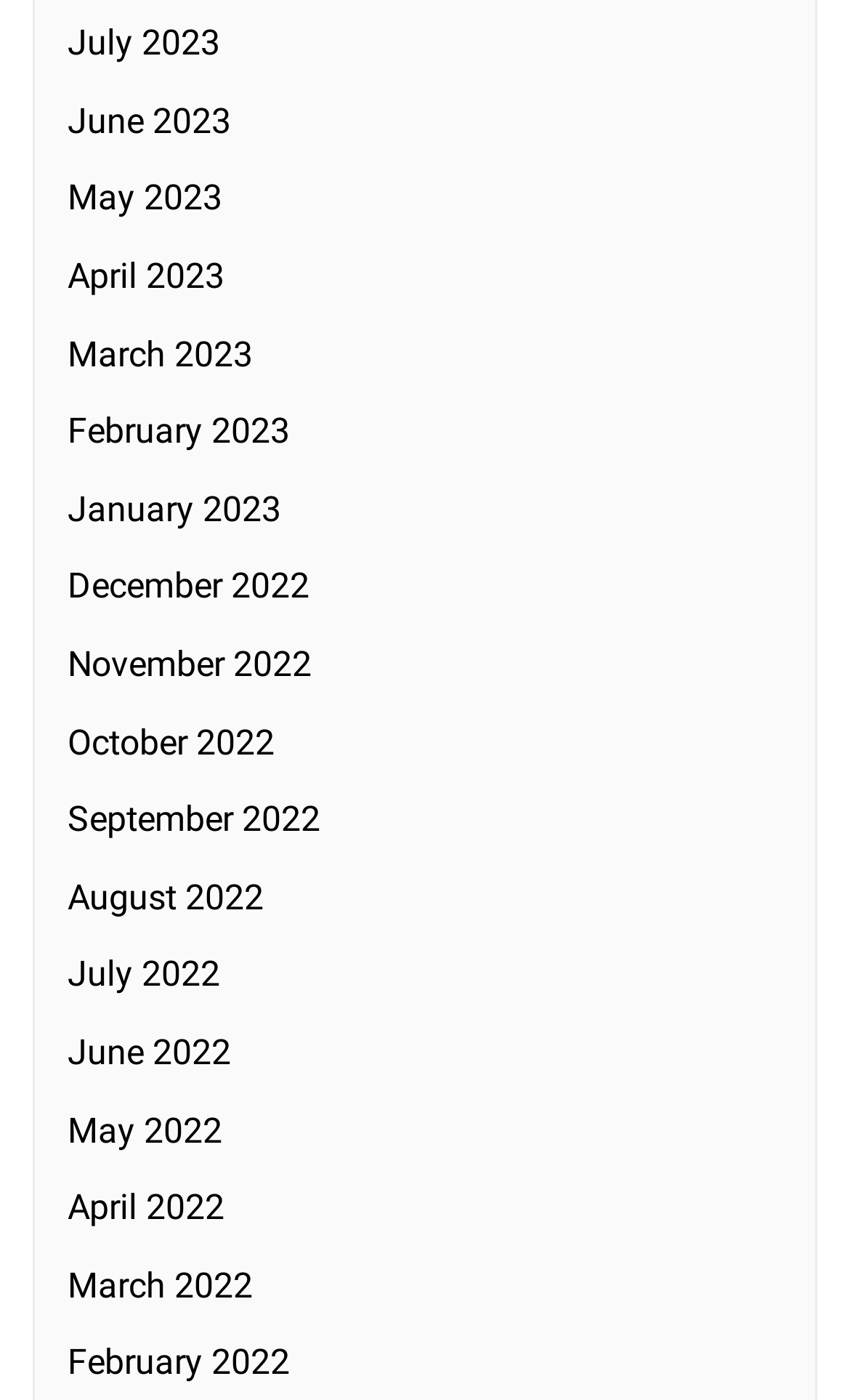How many months are listed in 2022?
Use the image to give a comprehensive and detailed response to the question.

I counted the number of links representing months in 2022 and found that there are 12 months listed, from December 2022 to January 2022.